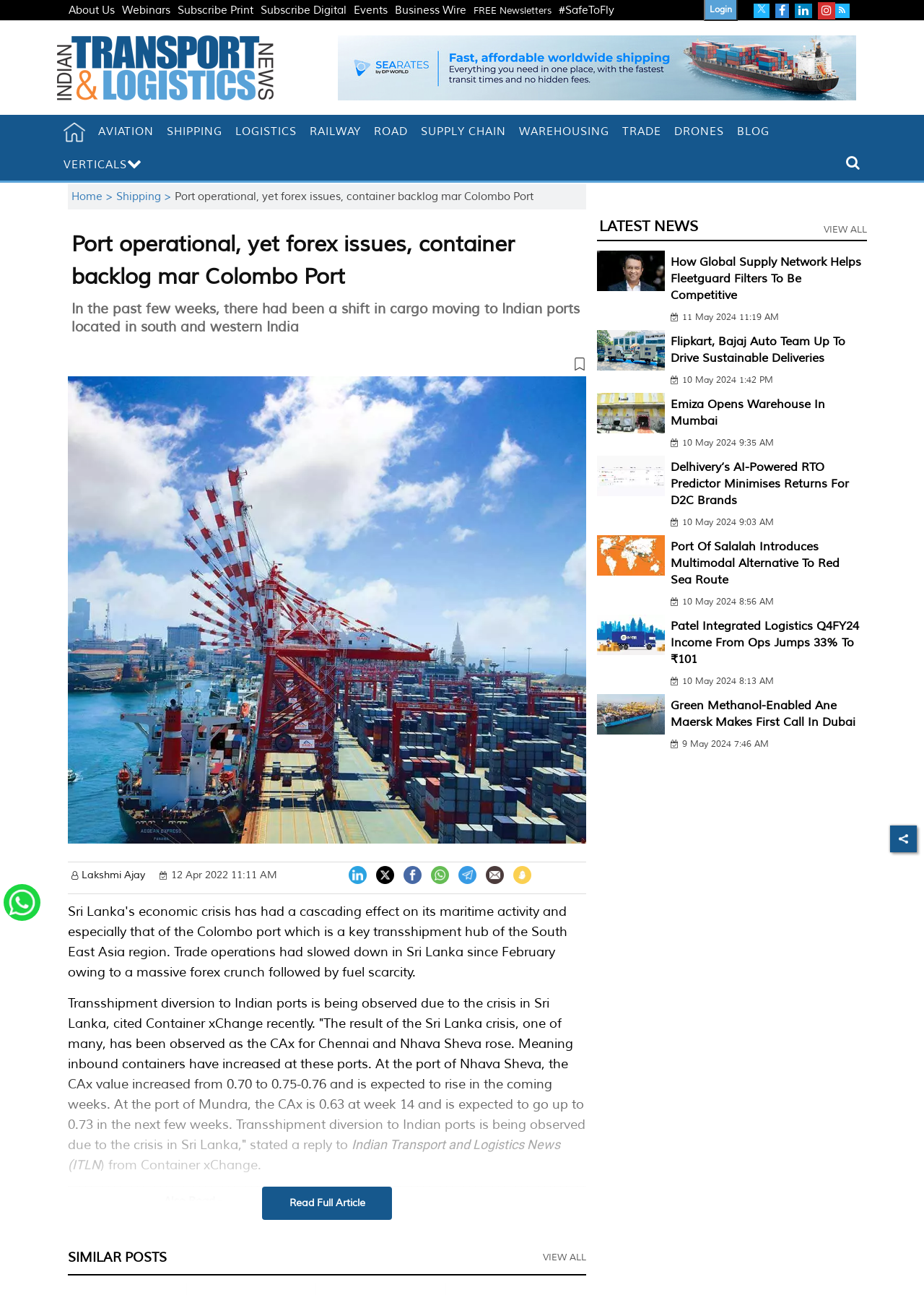Respond with a single word or phrase for the following question: 
How many similar posts are available?

Not specified